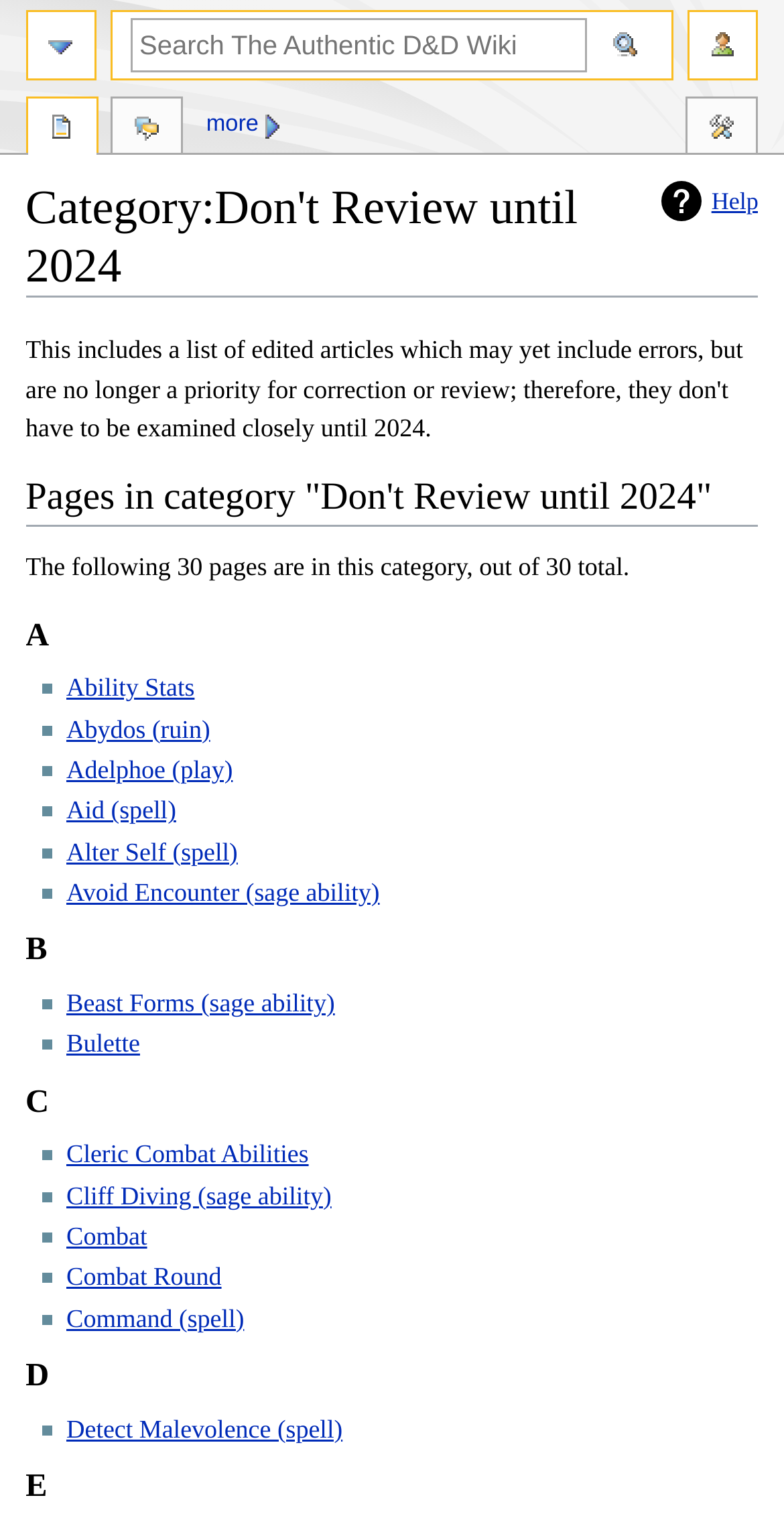How many pages are in this category?
Please answer the question with as much detail and depth as you can.

The number of pages in this category can be found in the StaticText element, which says 'The following 30 pages are in this category, out of 30 total'.